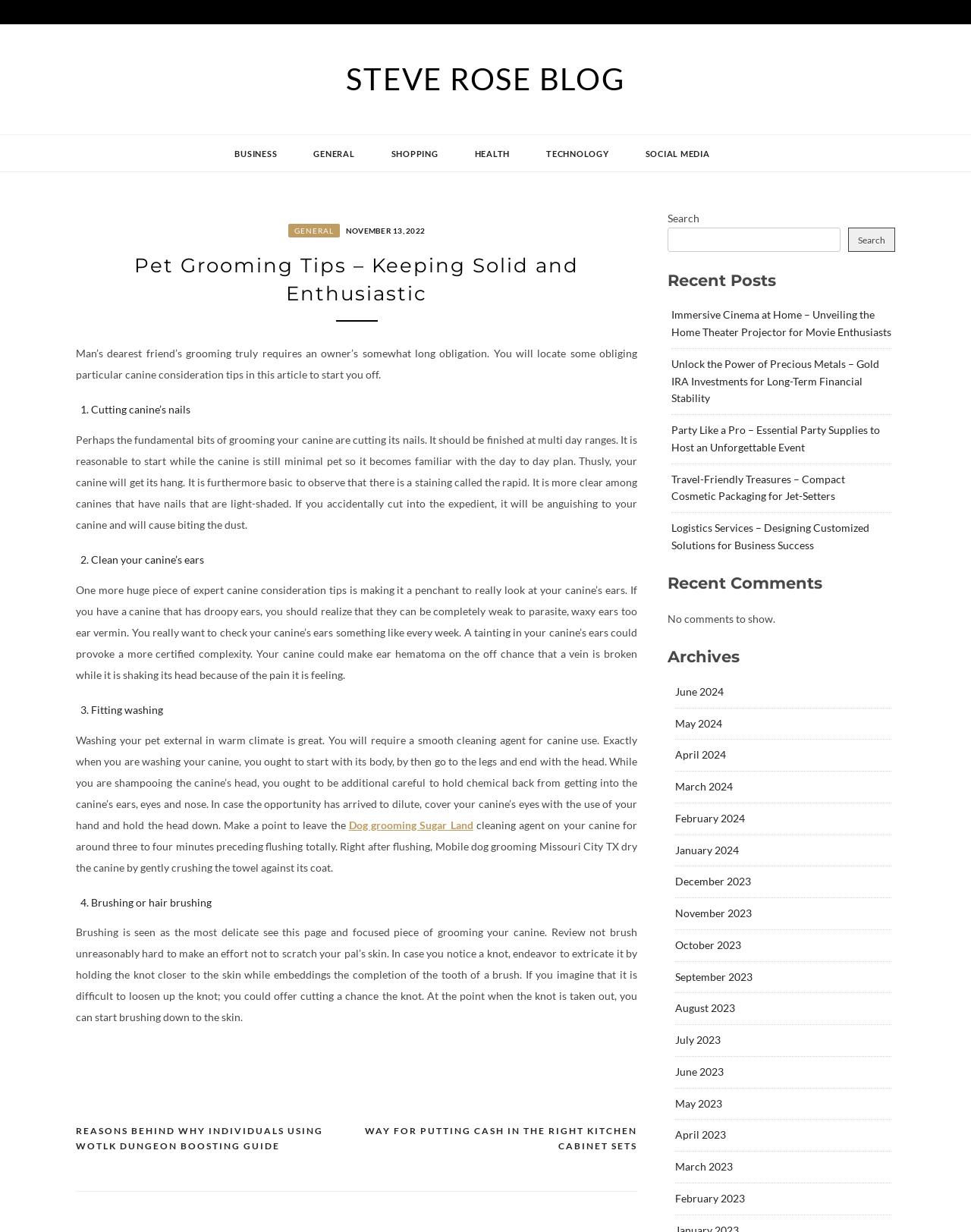How many recent posts are listed?
Refer to the image and provide a concise answer in one word or phrase.

5